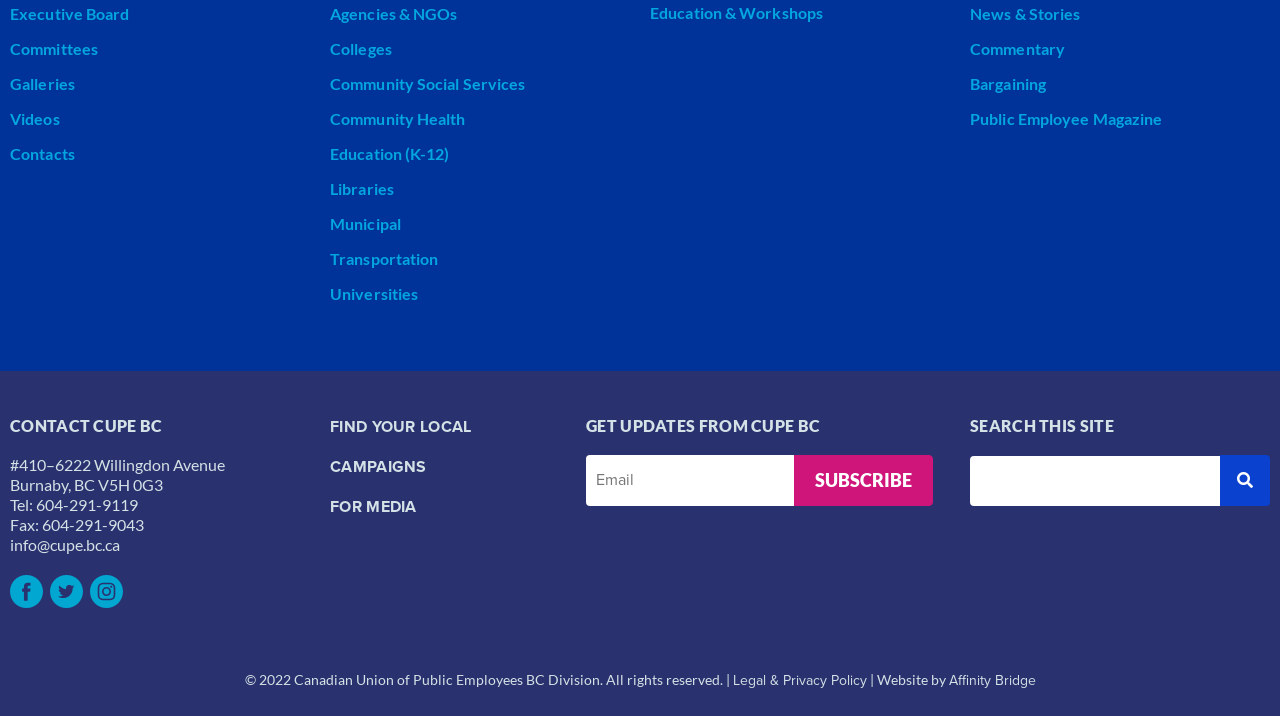Show the bounding box coordinates of the element that should be clicked to complete the task: "Search for something on the site".

[0.758, 0.636, 0.992, 0.707]